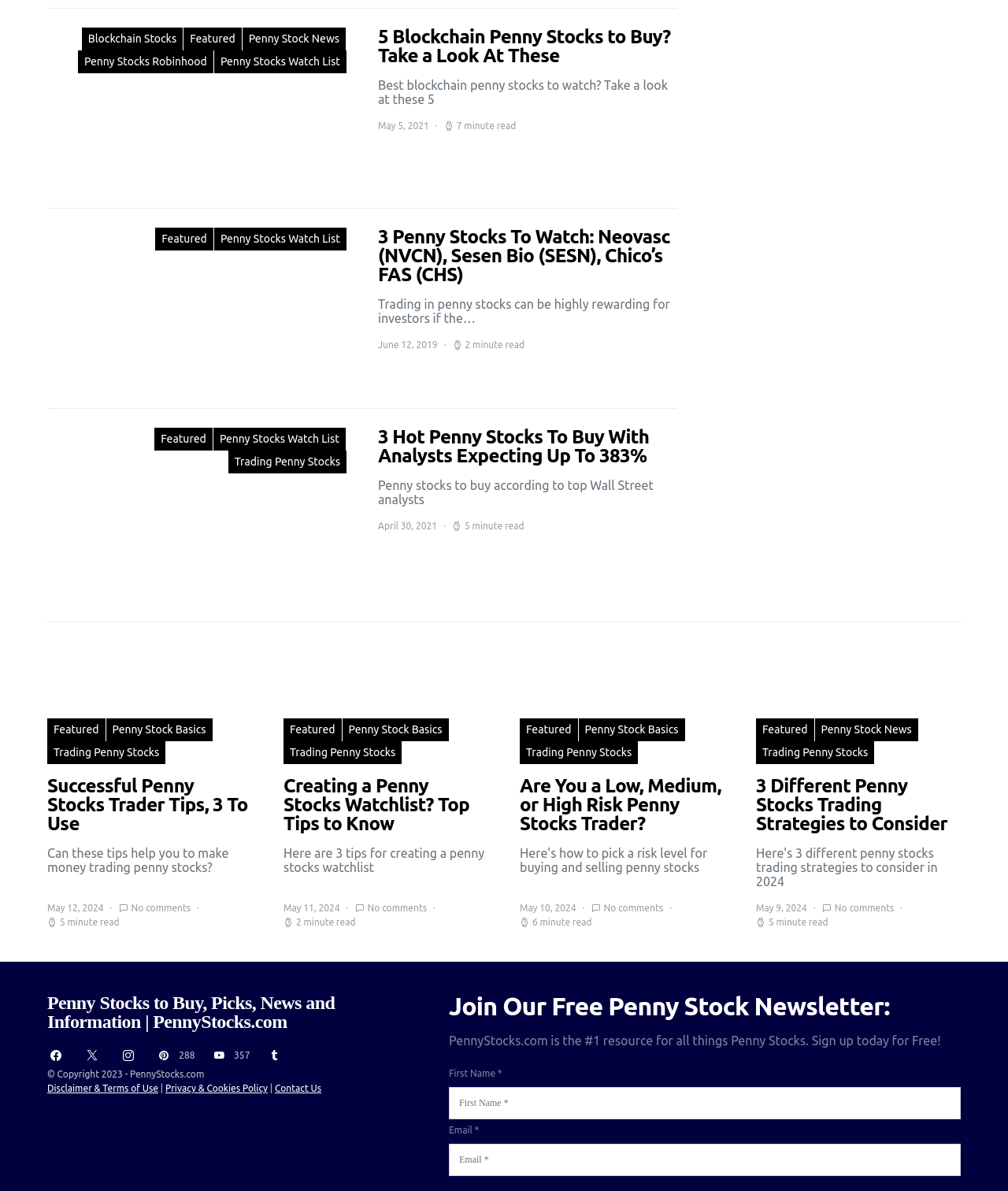Determine the bounding box coordinates for the region that must be clicked to execute the following instruction: "Click the link 'Blockchain Stocks'".

[0.081, 0.023, 0.181, 0.042]